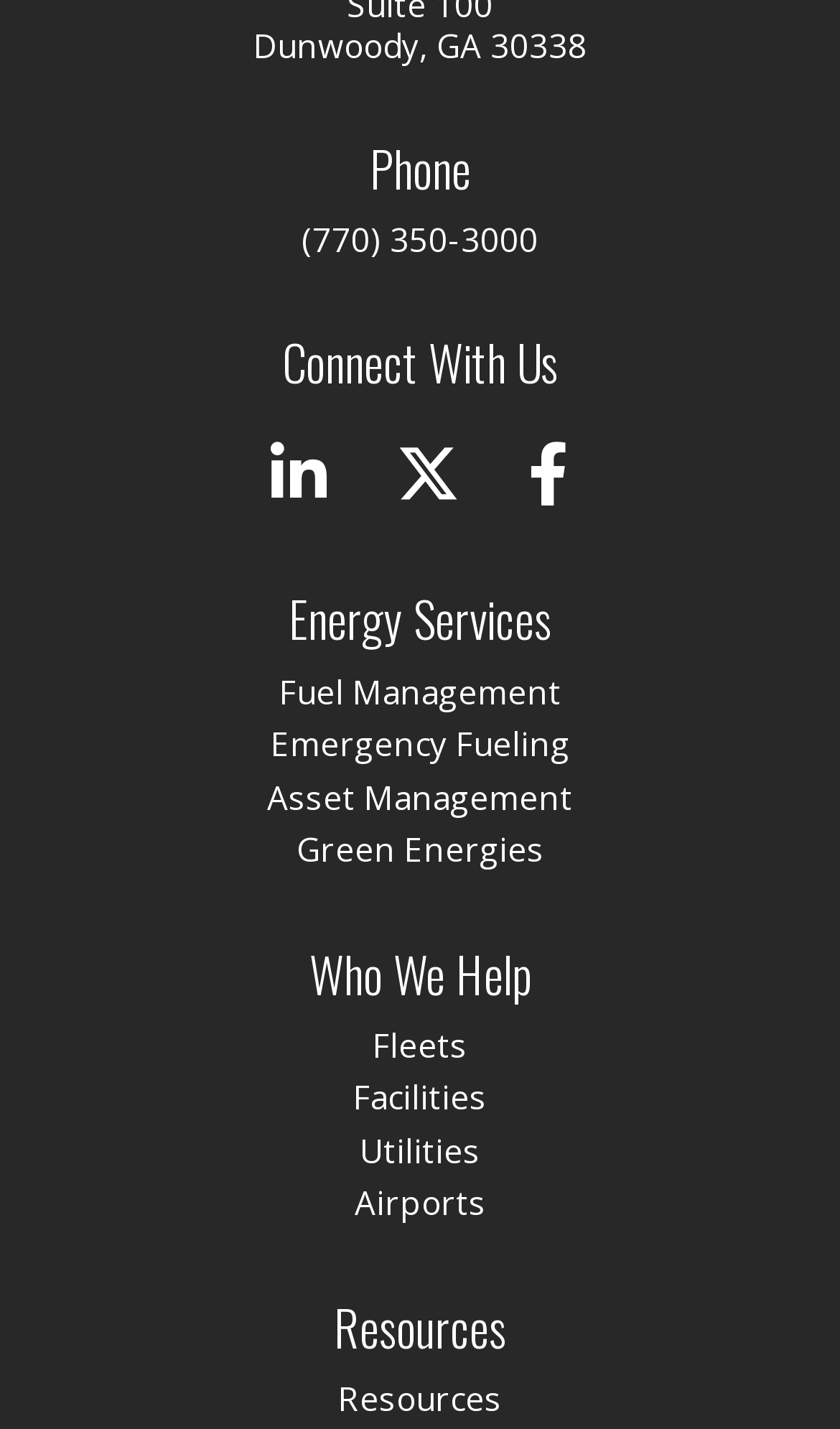Given the element description Resources, specify the bounding box coordinates of the corresponding UI element in the format (top-left x, top-left y, bottom-right x, bottom-right y). All values must be between 0 and 1.

[0.041, 0.882, 0.959, 0.964]